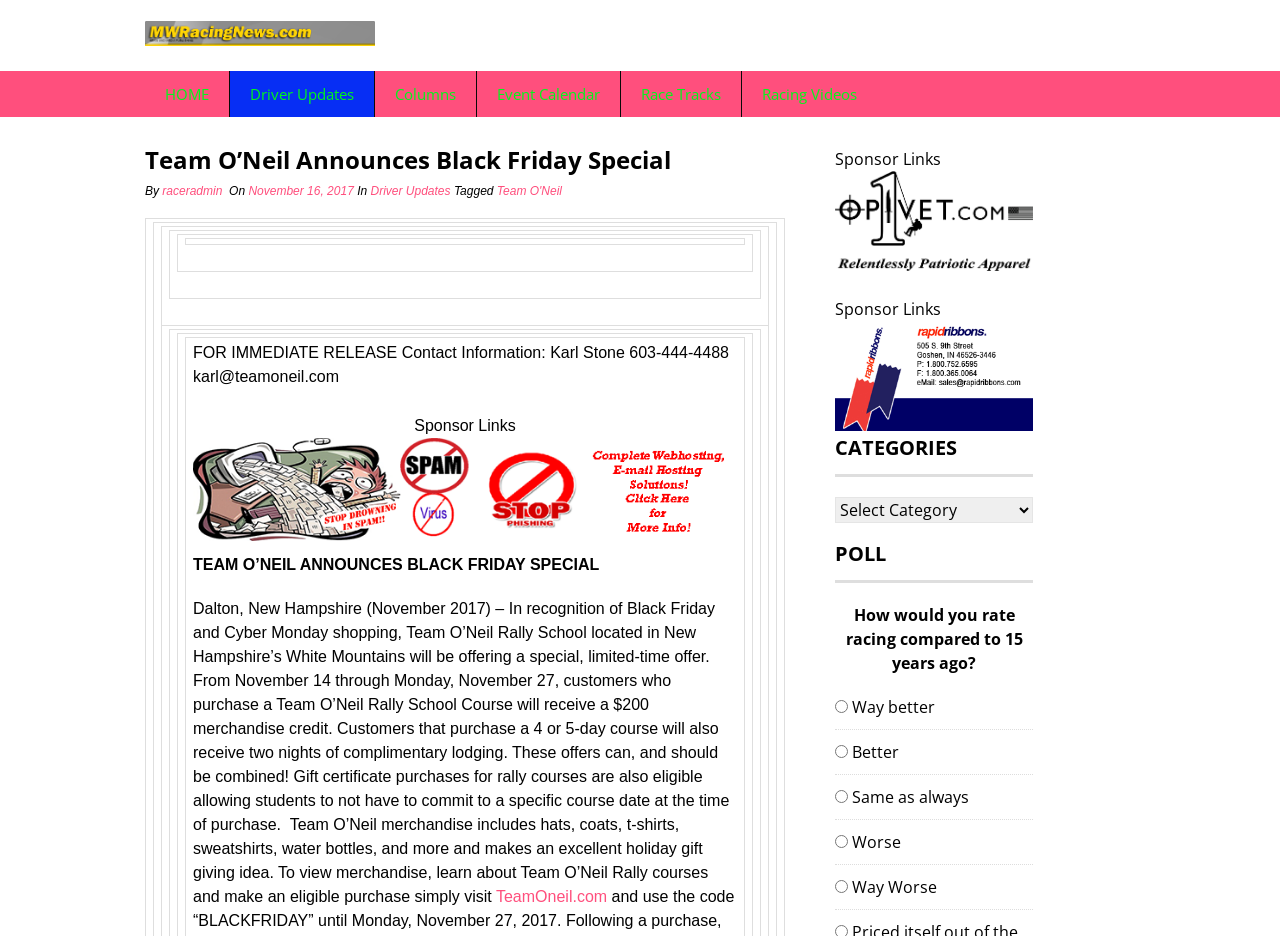Determine the bounding box coordinates of the region I should click to achieve the following instruction: "Select an option in the 'Categories' combobox". Ensure the bounding box coordinates are four float numbers between 0 and 1, i.e., [left, top, right, bottom].

[0.652, 0.531, 0.807, 0.558]